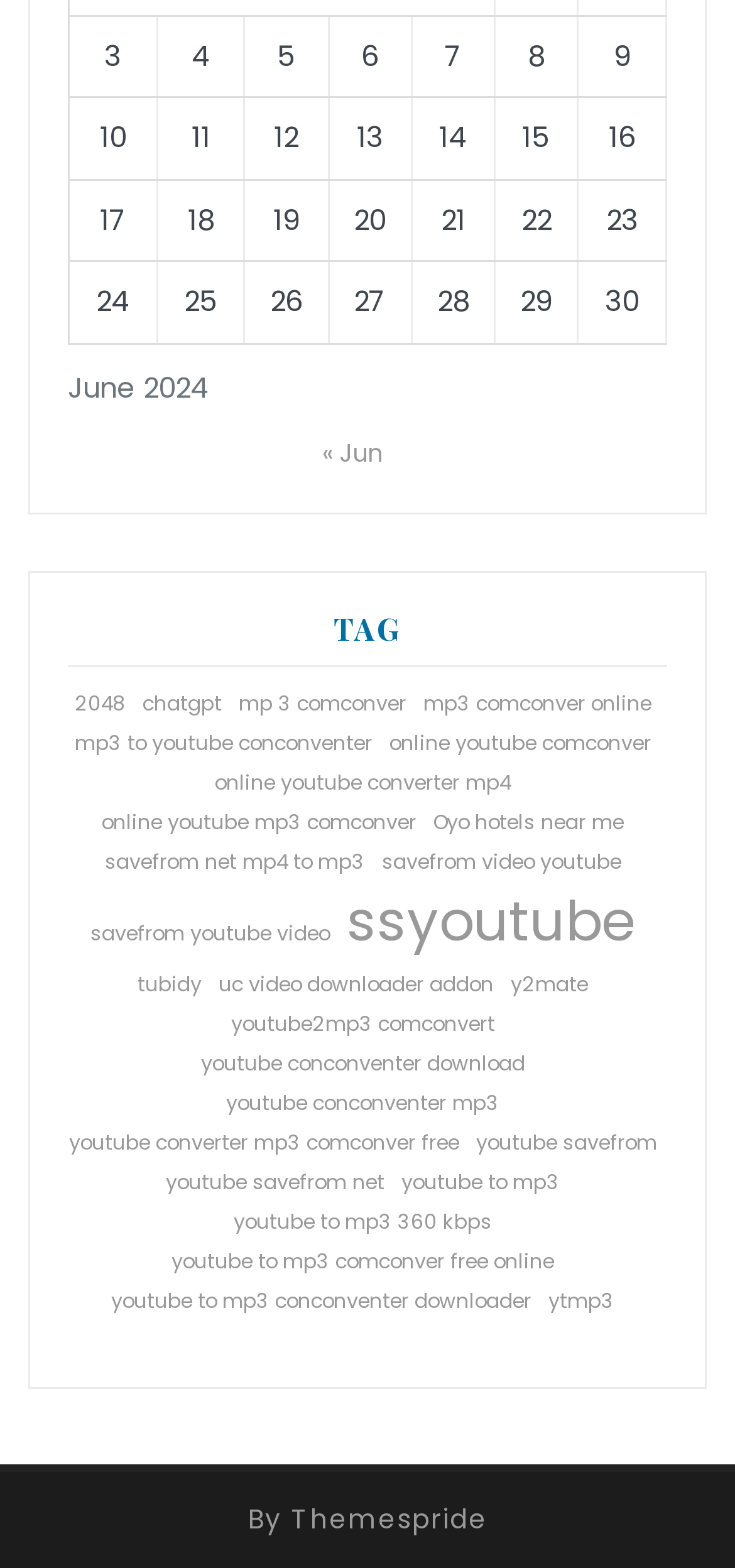Specify the bounding box coordinates of the area to click in order to follow the given instruction: "Click on the '« Jun' link."

[0.438, 0.278, 0.521, 0.3]